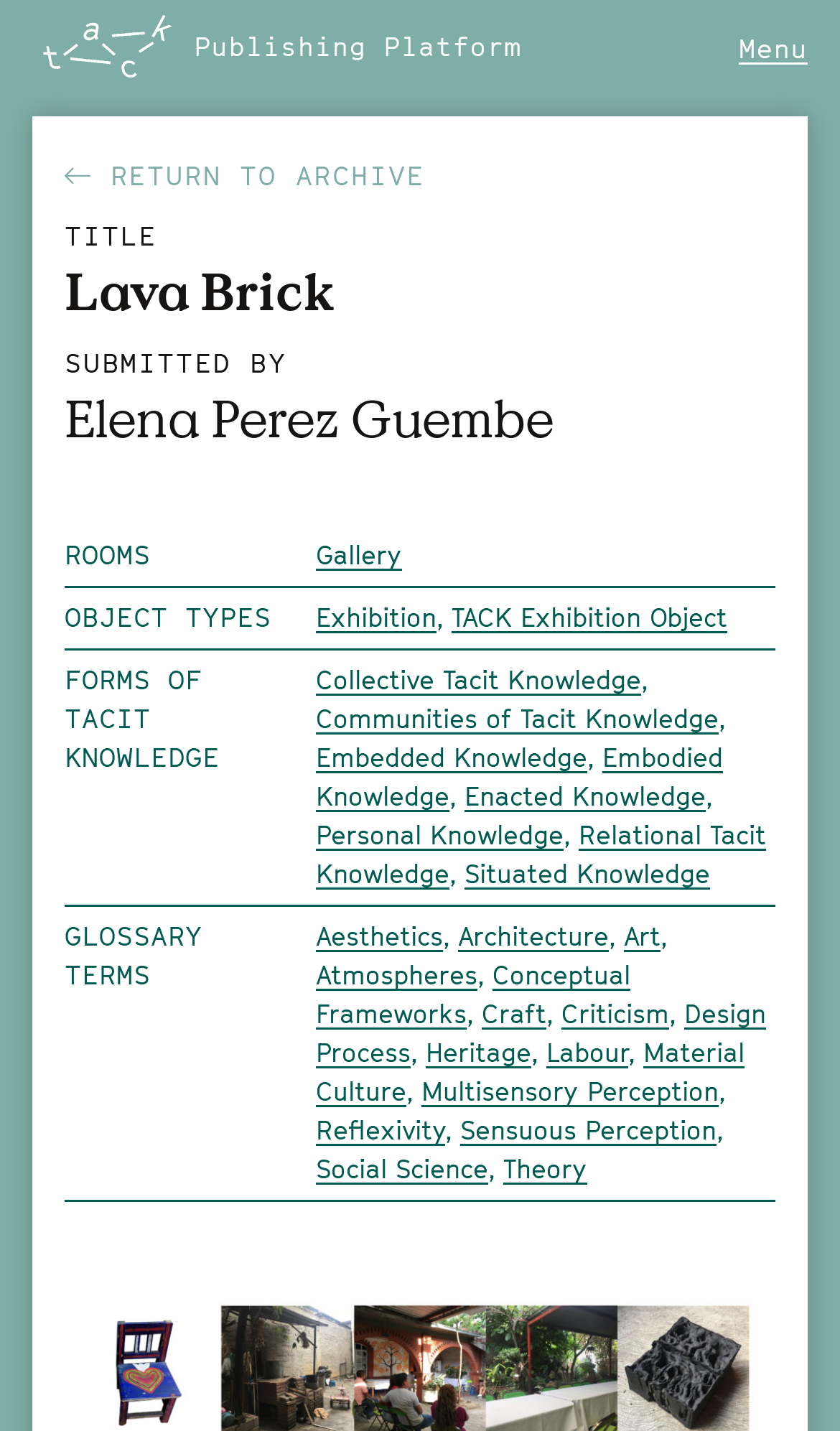Please find and report the bounding box coordinates of the element to click in order to perform the following action: "Click on Publishing Platform". The coordinates should be expressed as four float numbers between 0 and 1, in the format [left, top, right, bottom].

[0.051, 0.011, 0.897, 0.055]